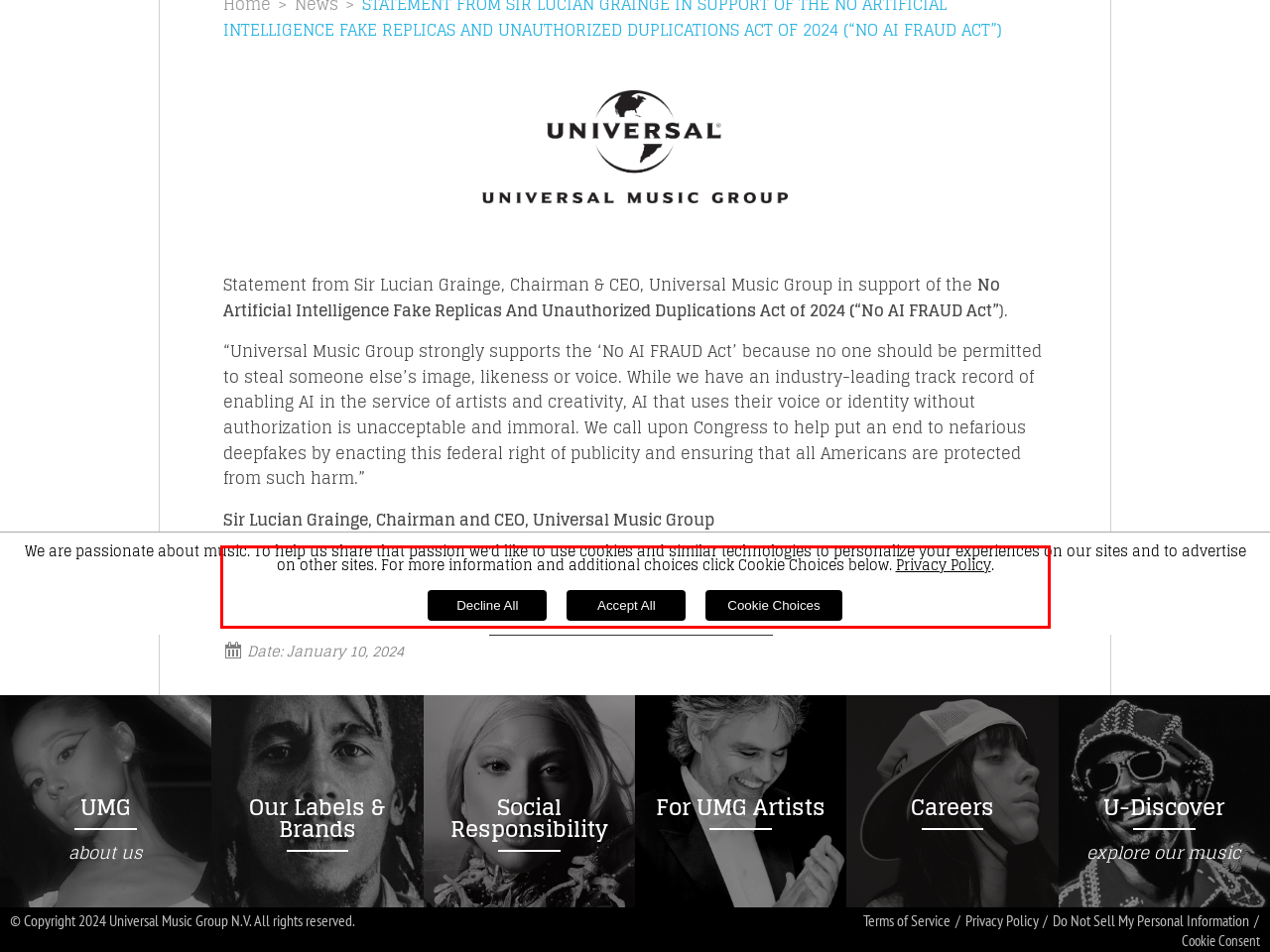Please use OCR to extract the text content from the red bounding box in the provided webpage screenshot.

This bipartisan legislation introduced by Representatives María Elvira Salazar (R-FL-27), Madeleine Dean (D-PA-4), Nathaniel Moran (R-TX-1), Joe Morelle (D-NY-25) and Rob Wittman (R-VA-1) aims to combat abusive AI deepfakes, voice clones, and exploitive digital human impersonations.